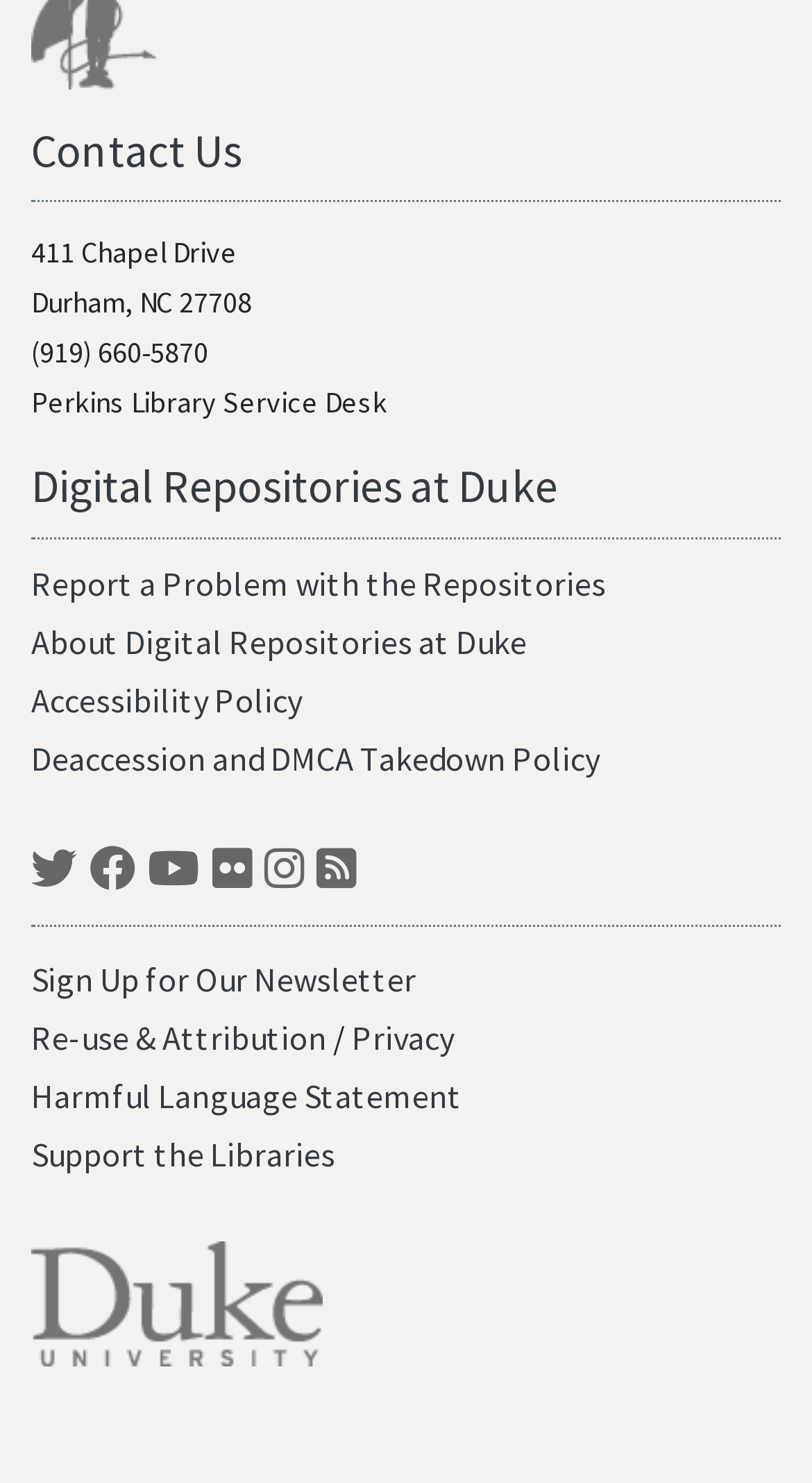Bounding box coordinates are to be given in the format (top-left x, top-left y, bottom-right x, bottom-right y). All values must be floating point numbers between 0 and 1. Provide the bounding box coordinate for the UI element described as: alt="Duke University"

[0.038, 0.862, 0.397, 0.89]